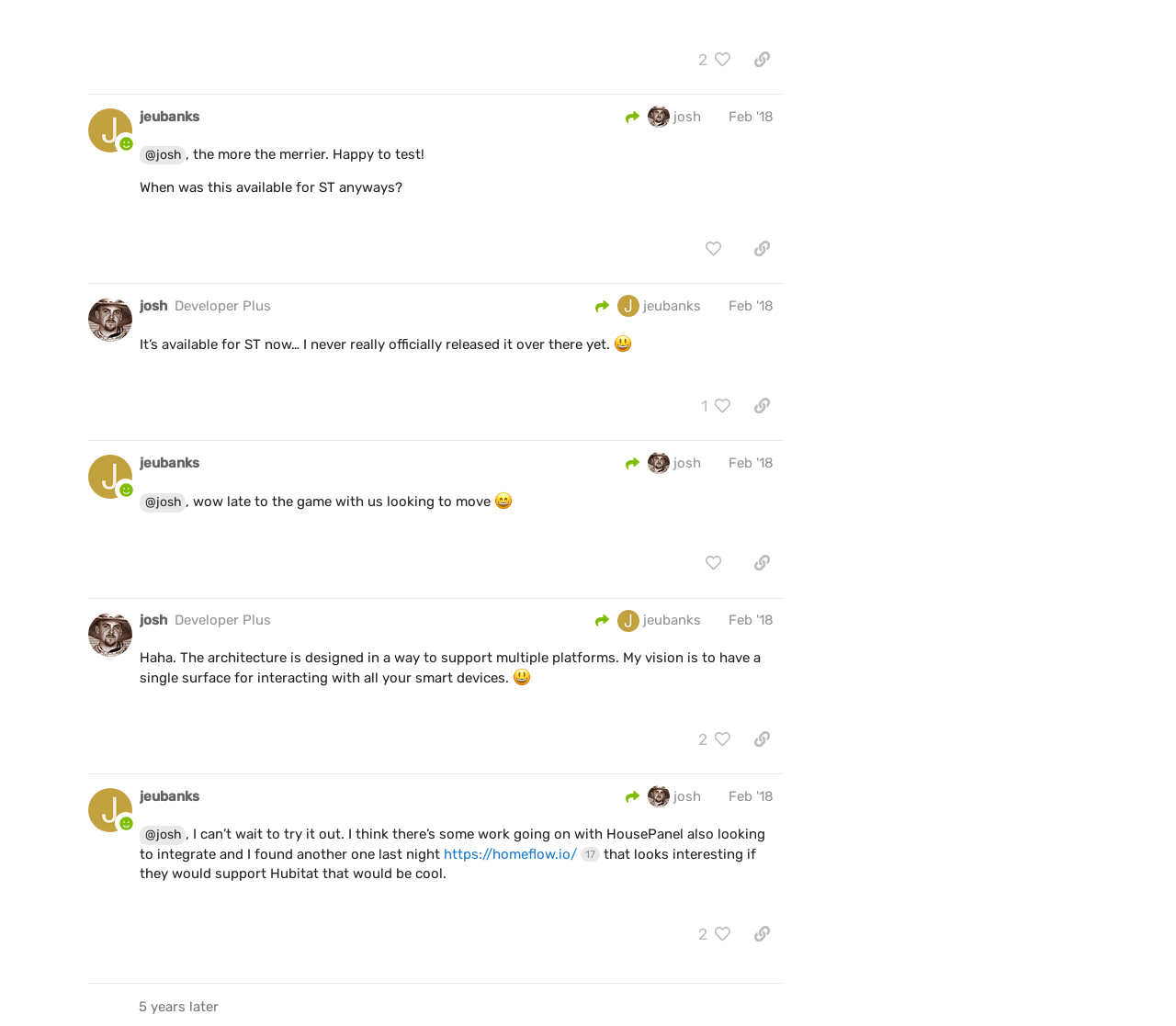Please identify the bounding box coordinates of the clickable element to fulfill the following instruction: "view who liked this post". The coordinates should be four float numbers between 0 and 1, i.e., [left, top, right, bottom].

[0.586, 0.043, 0.625, 0.073]